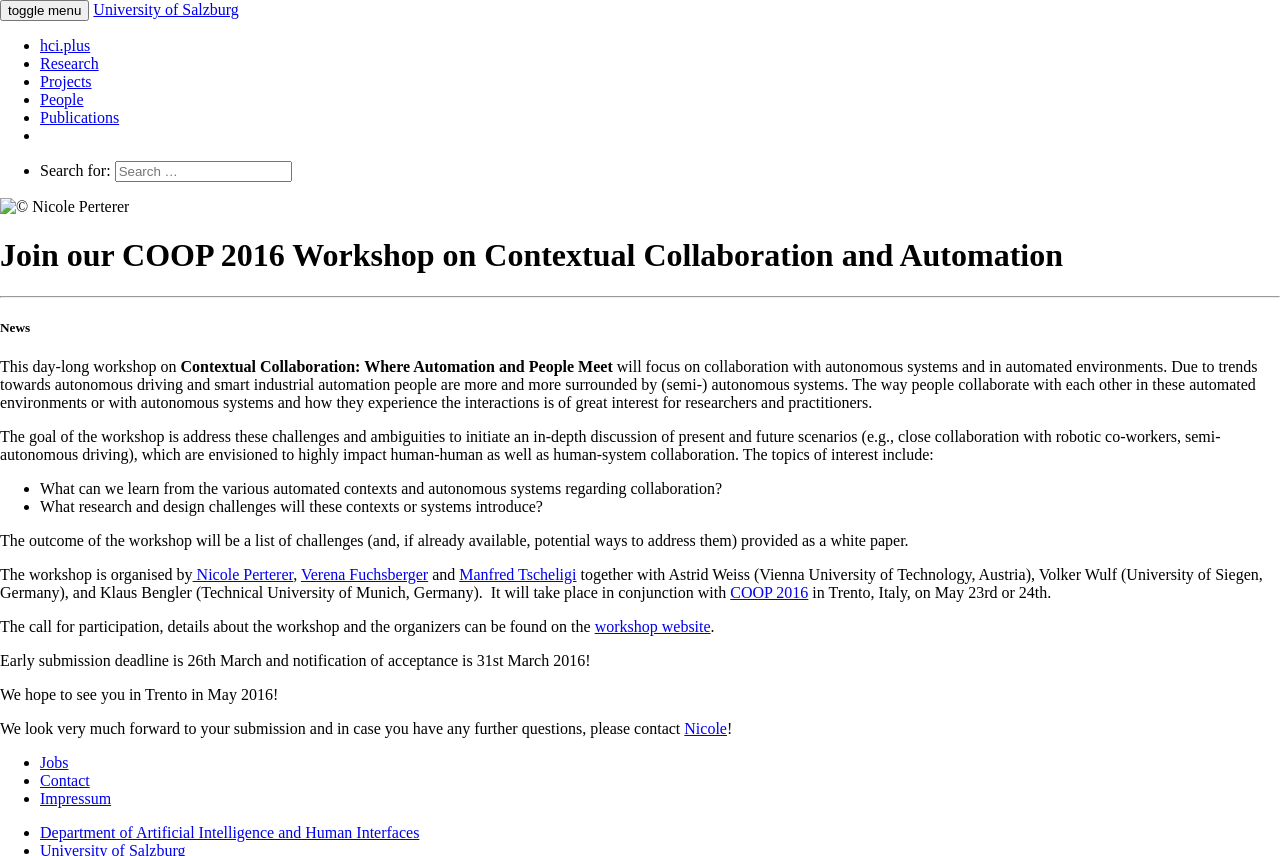Locate the bounding box coordinates of the clickable region to complete the following instruction: "Visit the University of Salzburg website."

[0.073, 0.001, 0.187, 0.021]